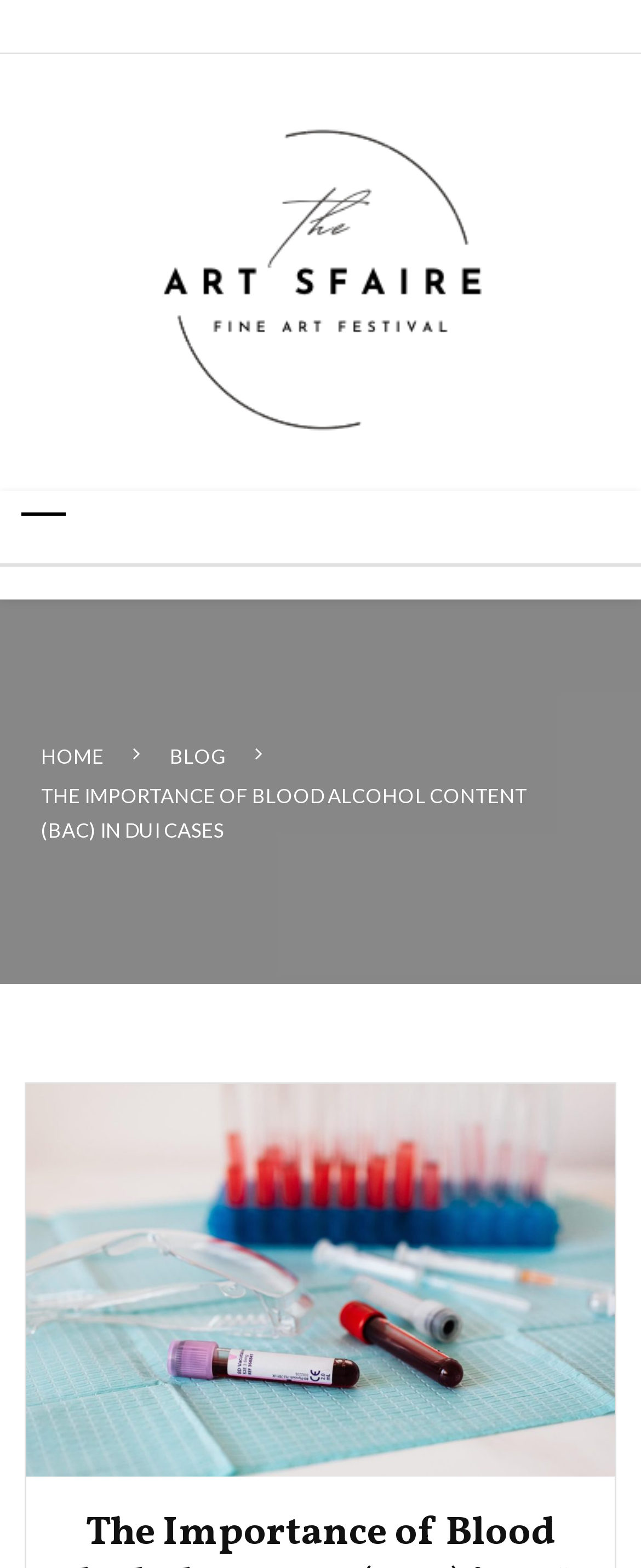Look at the image and answer the question in detail:
How many navigation links are there?

There are two navigation links, 'HOME' and 'BLOG', which are located in the breadcrumbs section of the webpage.